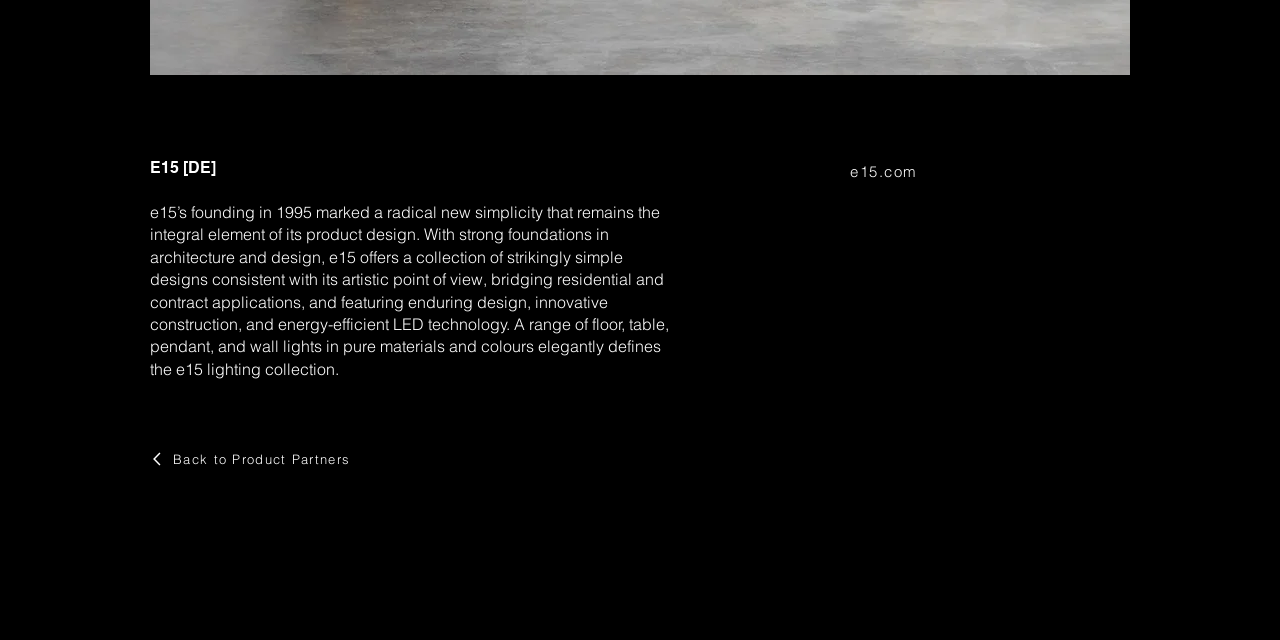Find the bounding box of the element with the following description: "e15.com". The coordinates must be four float numbers between 0 and 1, formatted as [left, top, right, bottom].

[0.658, 0.244, 0.867, 0.291]